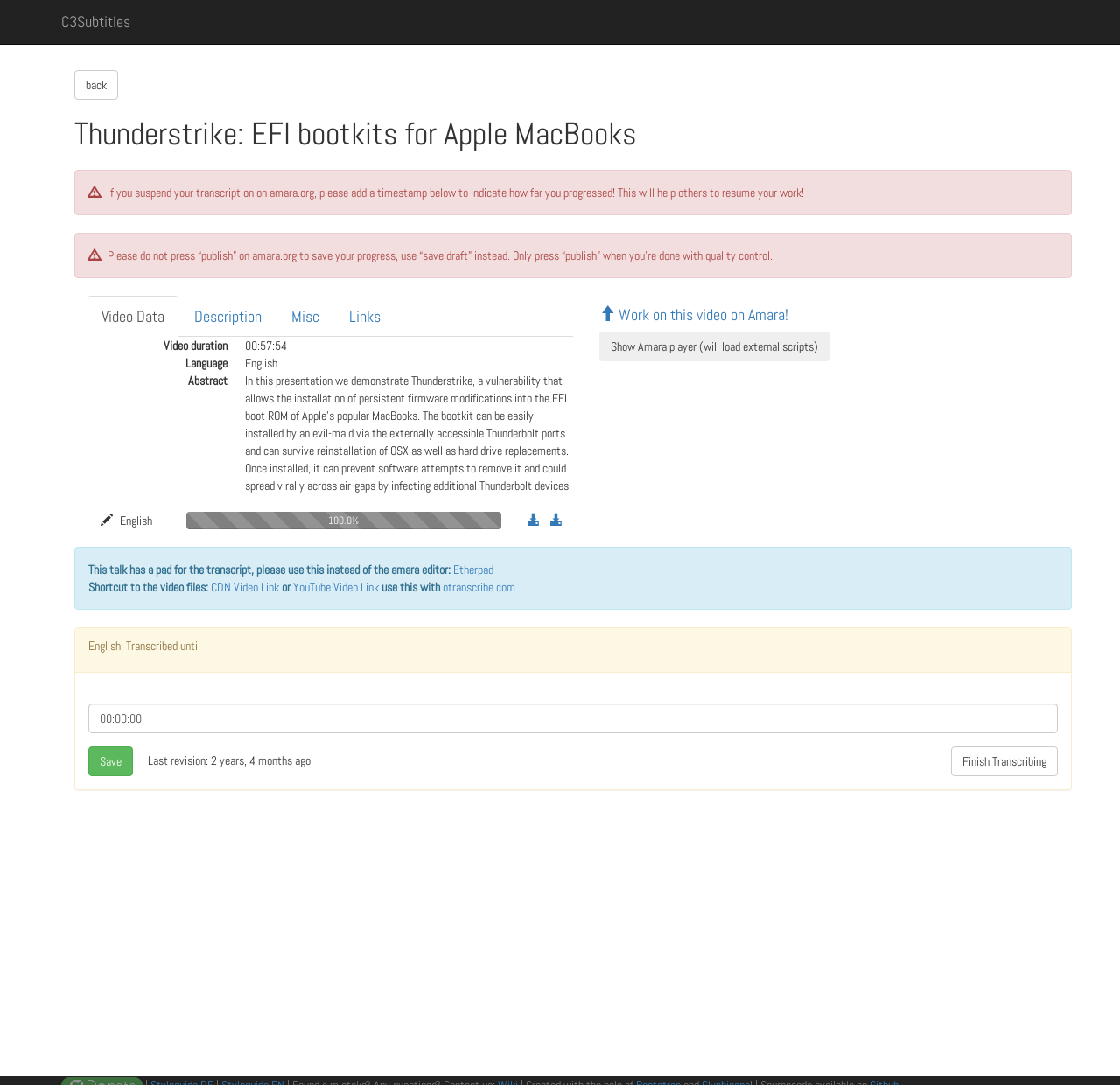Refer to the element description Video Data and identify the corresponding bounding box in the screenshot. Format the coordinates as (top-left x, top-left y, bottom-right x, bottom-right y) with values in the range of 0 to 1.

[0.078, 0.272, 0.159, 0.311]